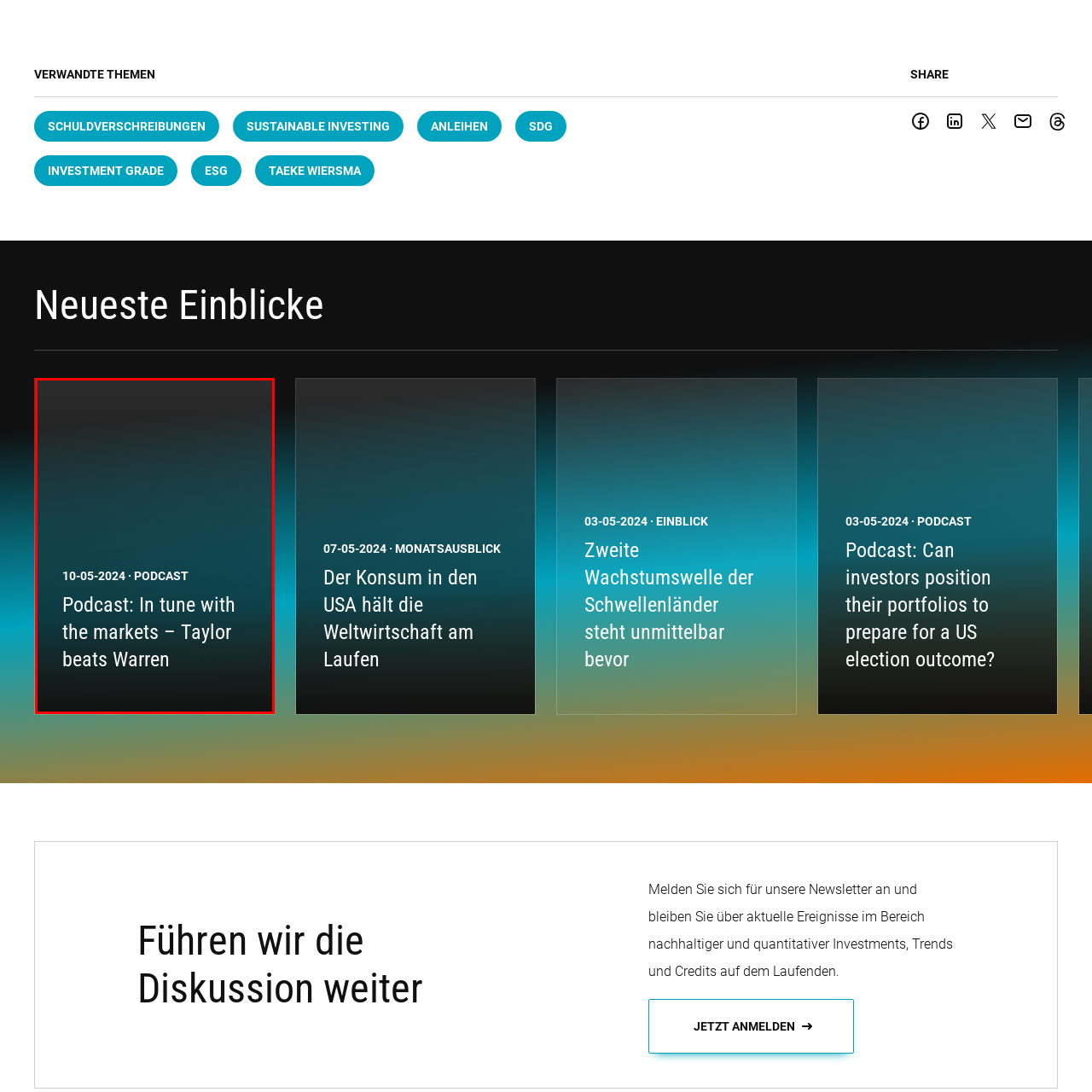Take a close look at the image outlined by the red bounding box and give a detailed response to the subsequent question, with information derived from the image: What is the likely focus of the podcast episode?

The design of the image and the title of the podcast episode suggest that the focus of the episode will be on market insights and investment themes. This is further supported by the mention of recent market trends, investment strategies, and analysis of significant financial events, which are all relevant to financial discussions.